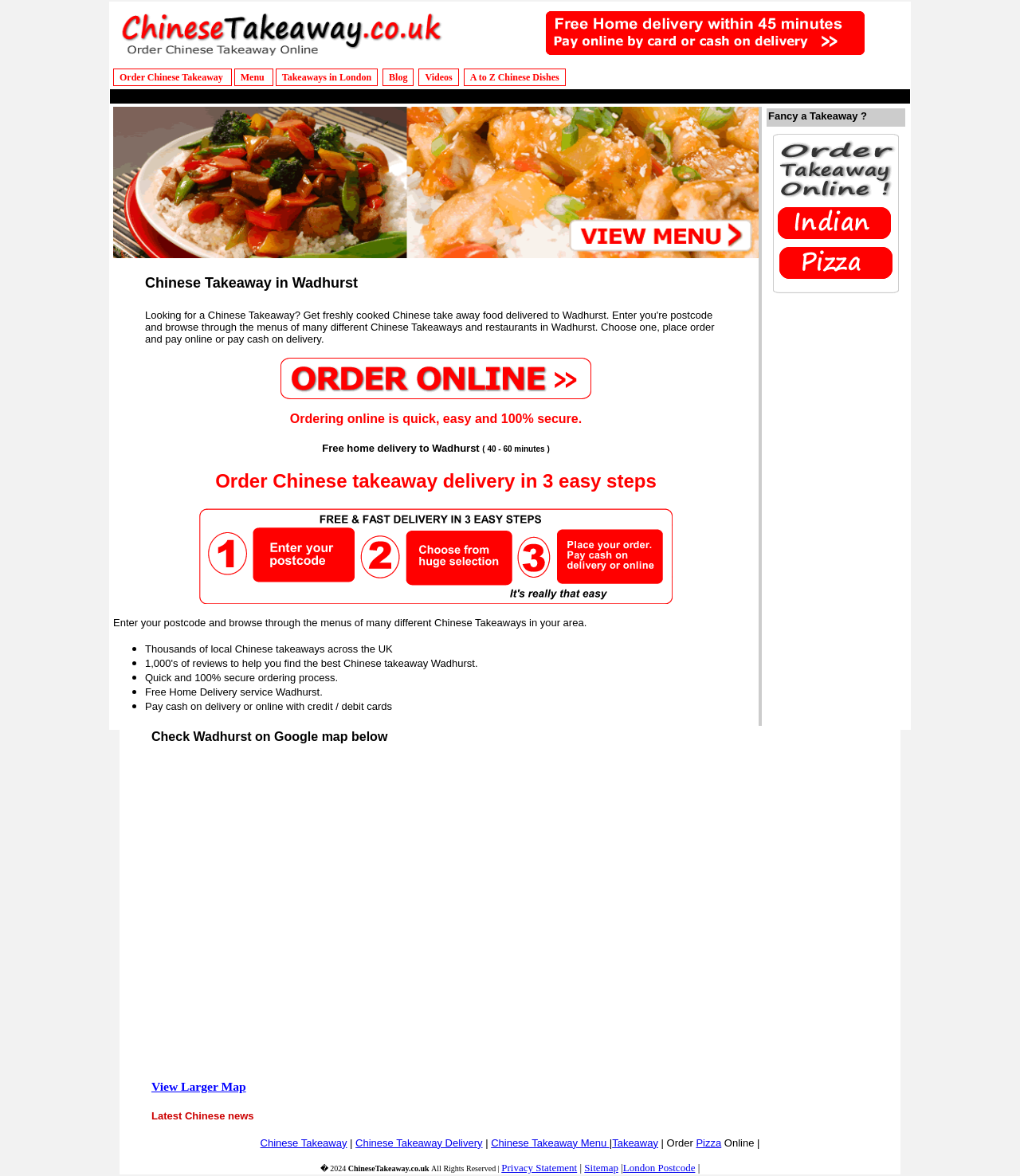What is the benefit of ordering online?
Examine the image and give a concise answer in one word or a short phrase.

Quick and 100% secure